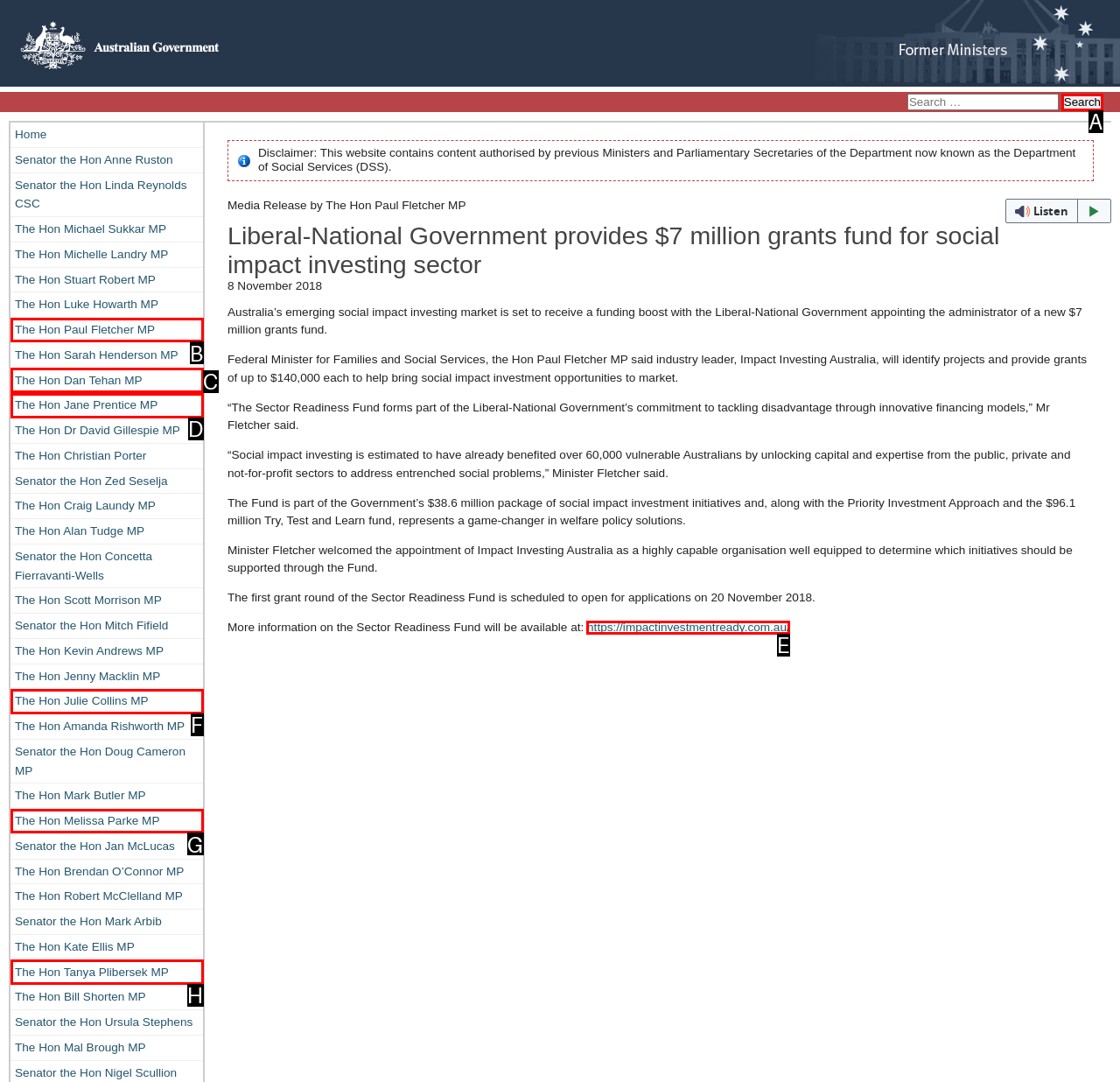Tell me which option I should click to complete the following task: Visit the Impact Investing Australia website
Answer with the option's letter from the given choices directly.

E